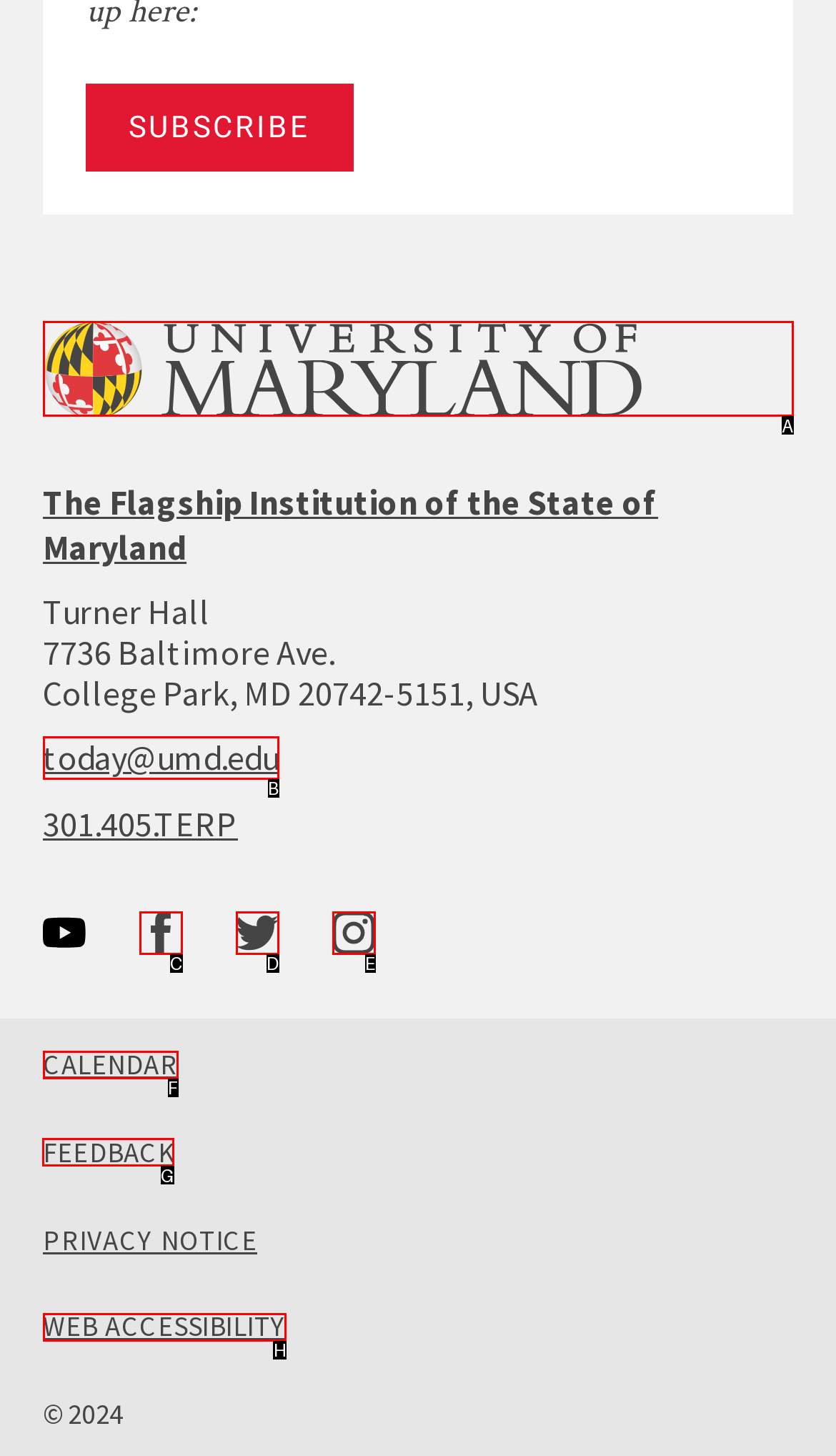Which lettered option should I select to achieve the task: Provide feedback to the university according to the highlighted elements in the screenshot?

G